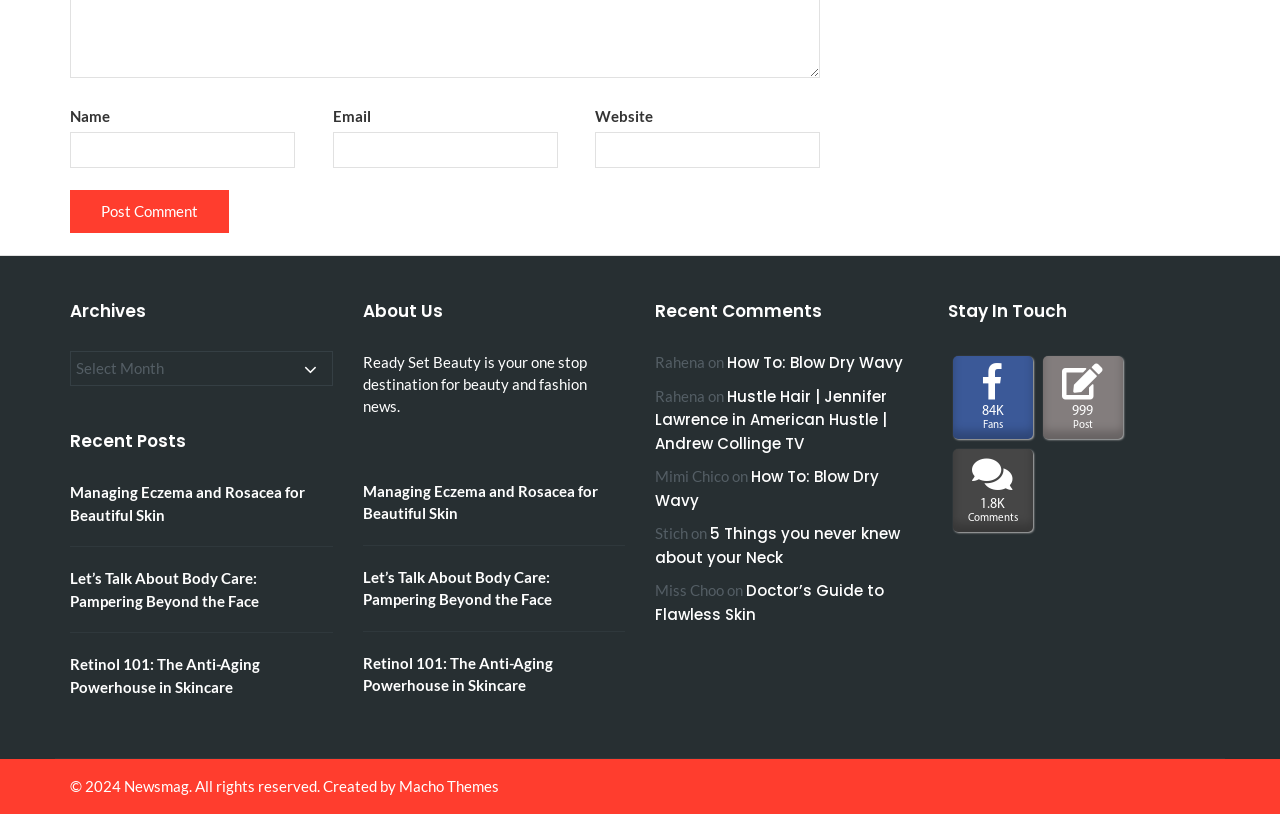Highlight the bounding box coordinates of the element that should be clicked to carry out the following instruction: "Click the Post Comment button". The coordinates must be given as four float numbers ranging from 0 to 1, i.e., [left, top, right, bottom].

[0.055, 0.234, 0.179, 0.286]